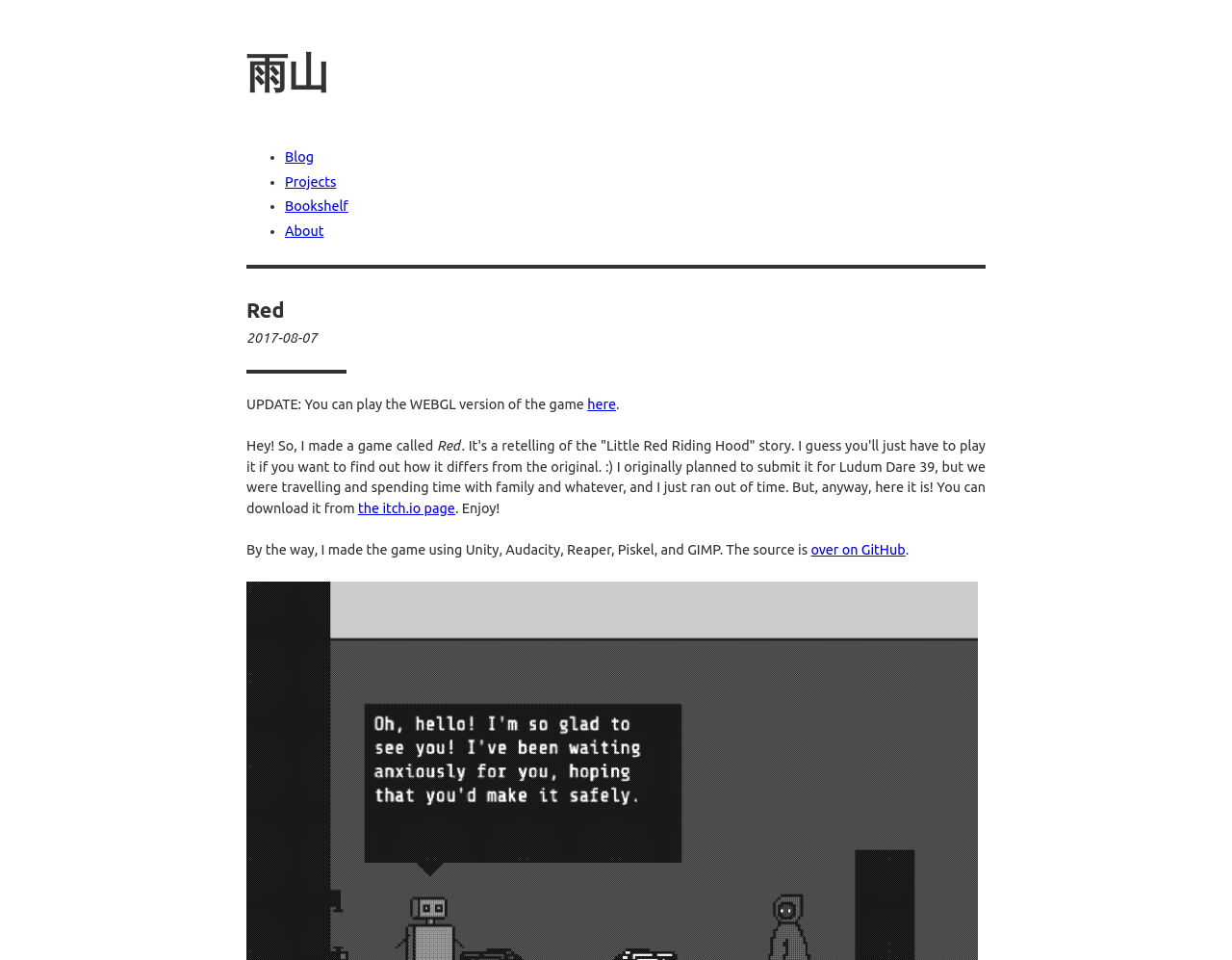Extract the bounding box for the UI element that matches this description: "Blog".

[0.231, 0.156, 0.255, 0.172]